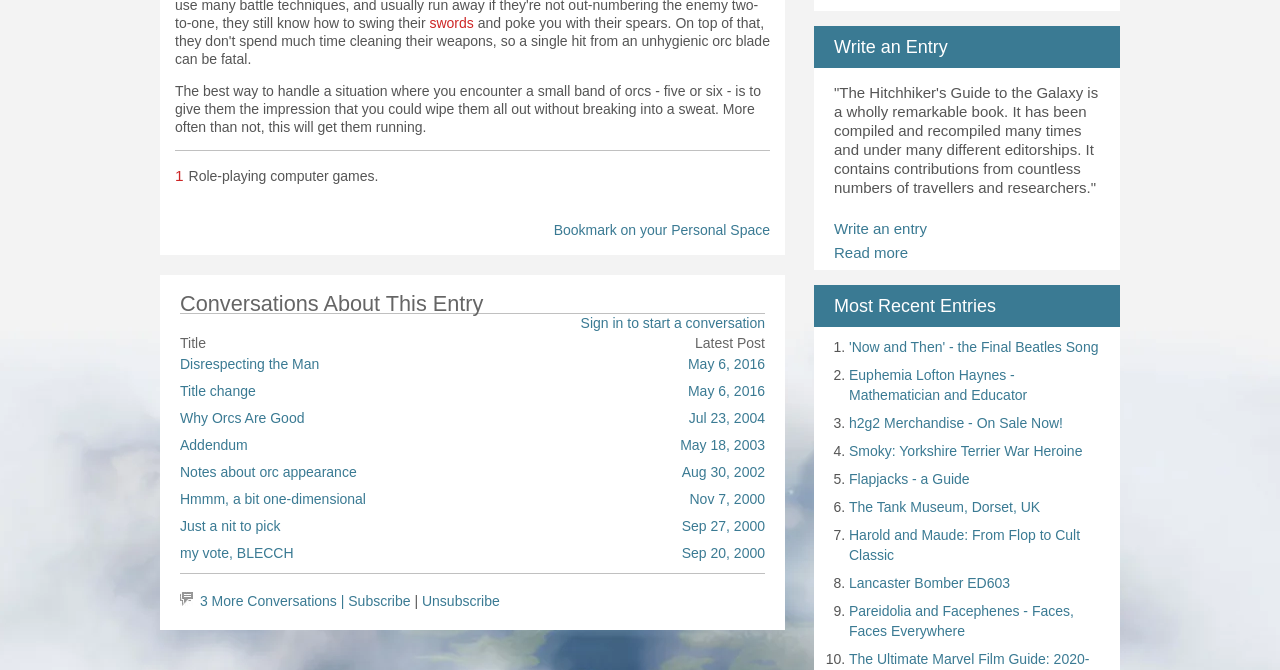Please identify the bounding box coordinates of the element's region that needs to be clicked to fulfill the following instruction: "Bookmark on your Personal Space". The bounding box coordinates should consist of four float numbers between 0 and 1, i.e., [left, top, right, bottom].

[0.433, 0.332, 0.602, 0.356]